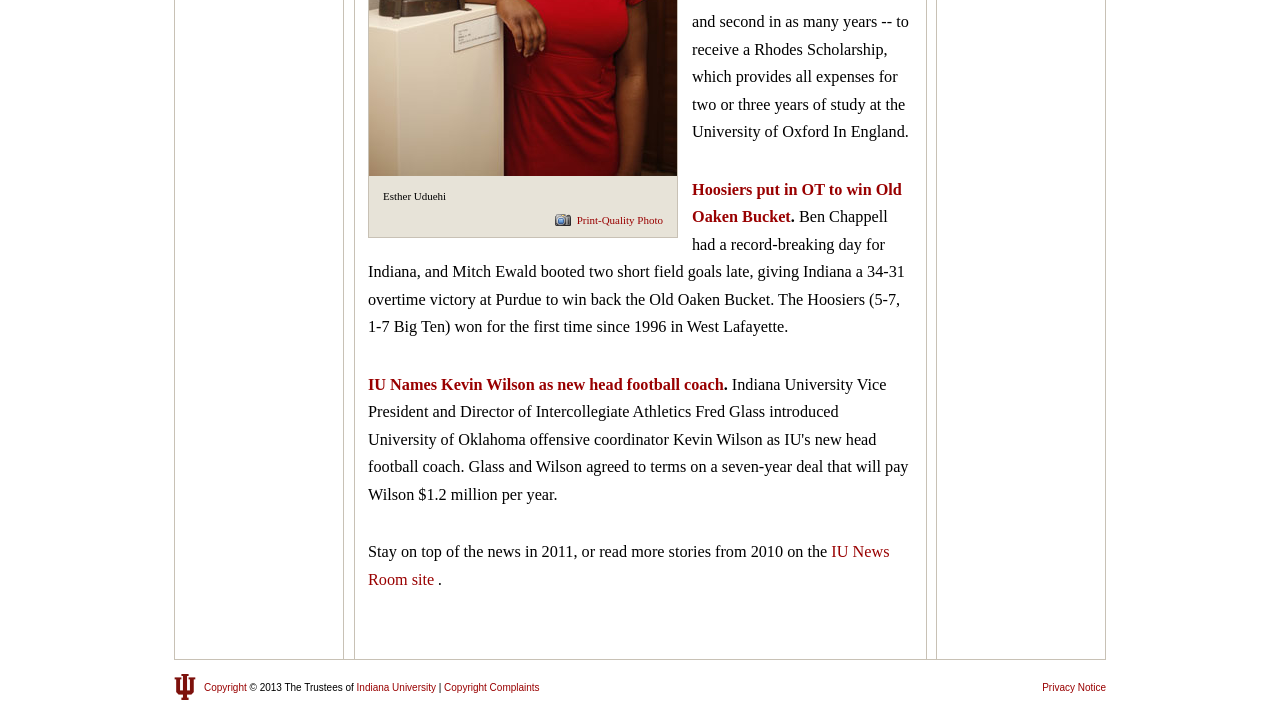Please specify the bounding box coordinates in the format (top-left x, top-left y, bottom-right x, bottom-right y), with all values as floating point numbers between 0 and 1. Identify the bounding box of the UI element described by: Indiana University

[0.279, 0.953, 0.341, 0.968]